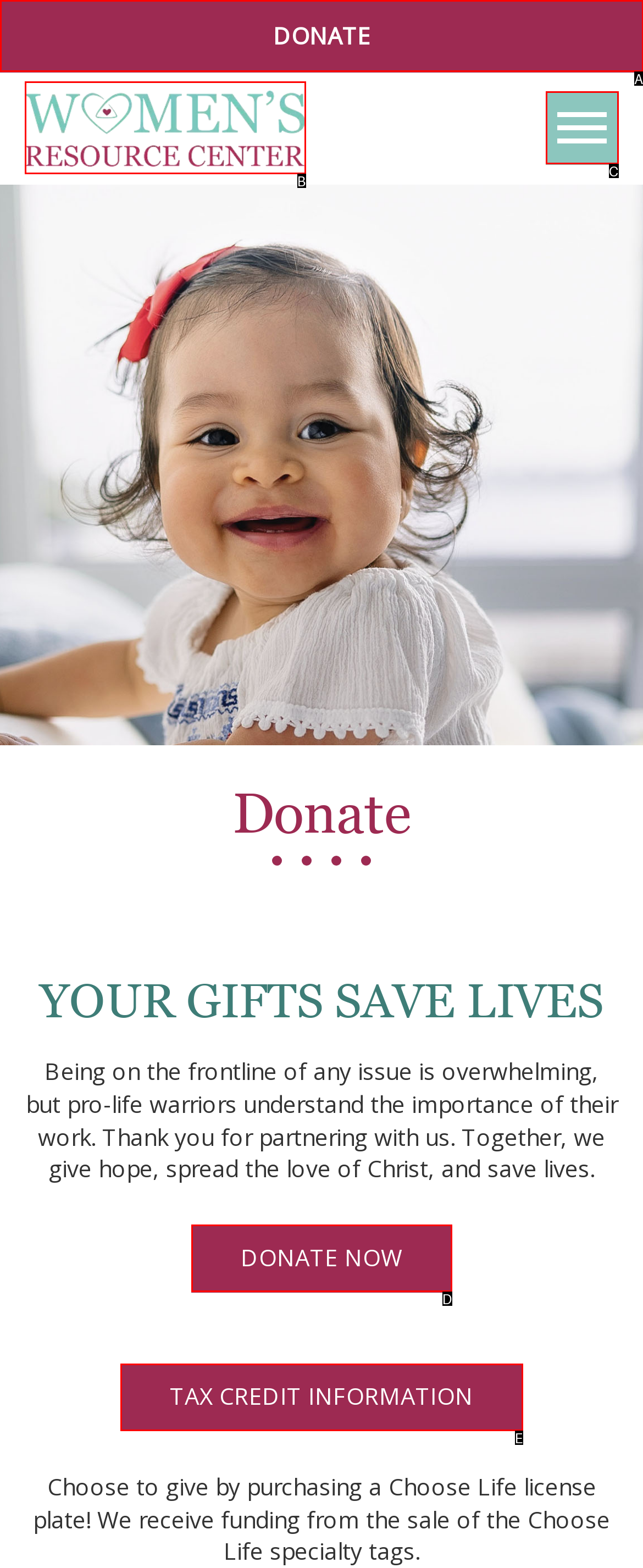Looking at the description: DONATE NOW, identify which option is the best match and respond directly with the letter of that option.

D